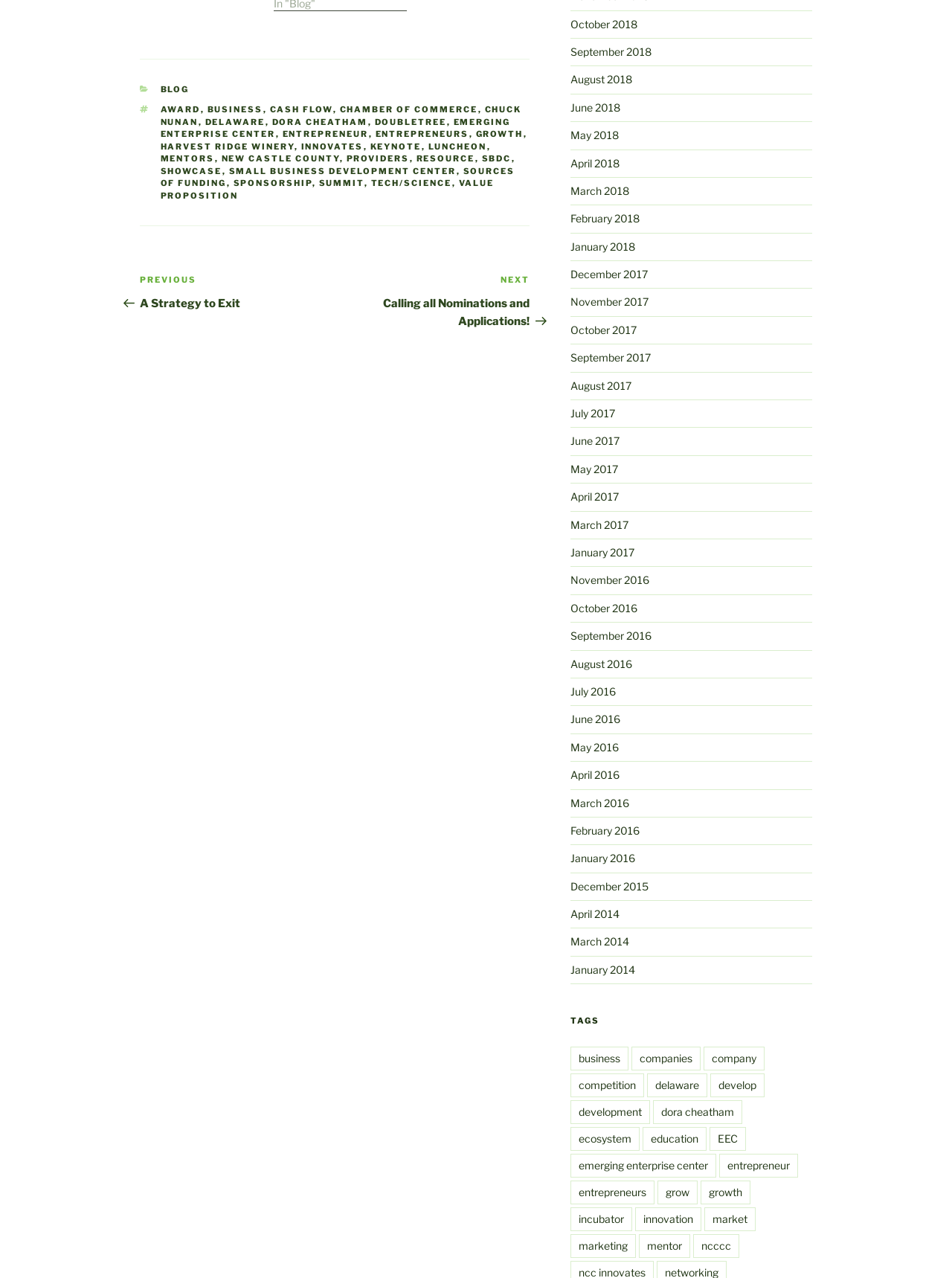What is the previous post about?
Your answer should be a single word or phrase derived from the screenshot.

A Strategy to Exit